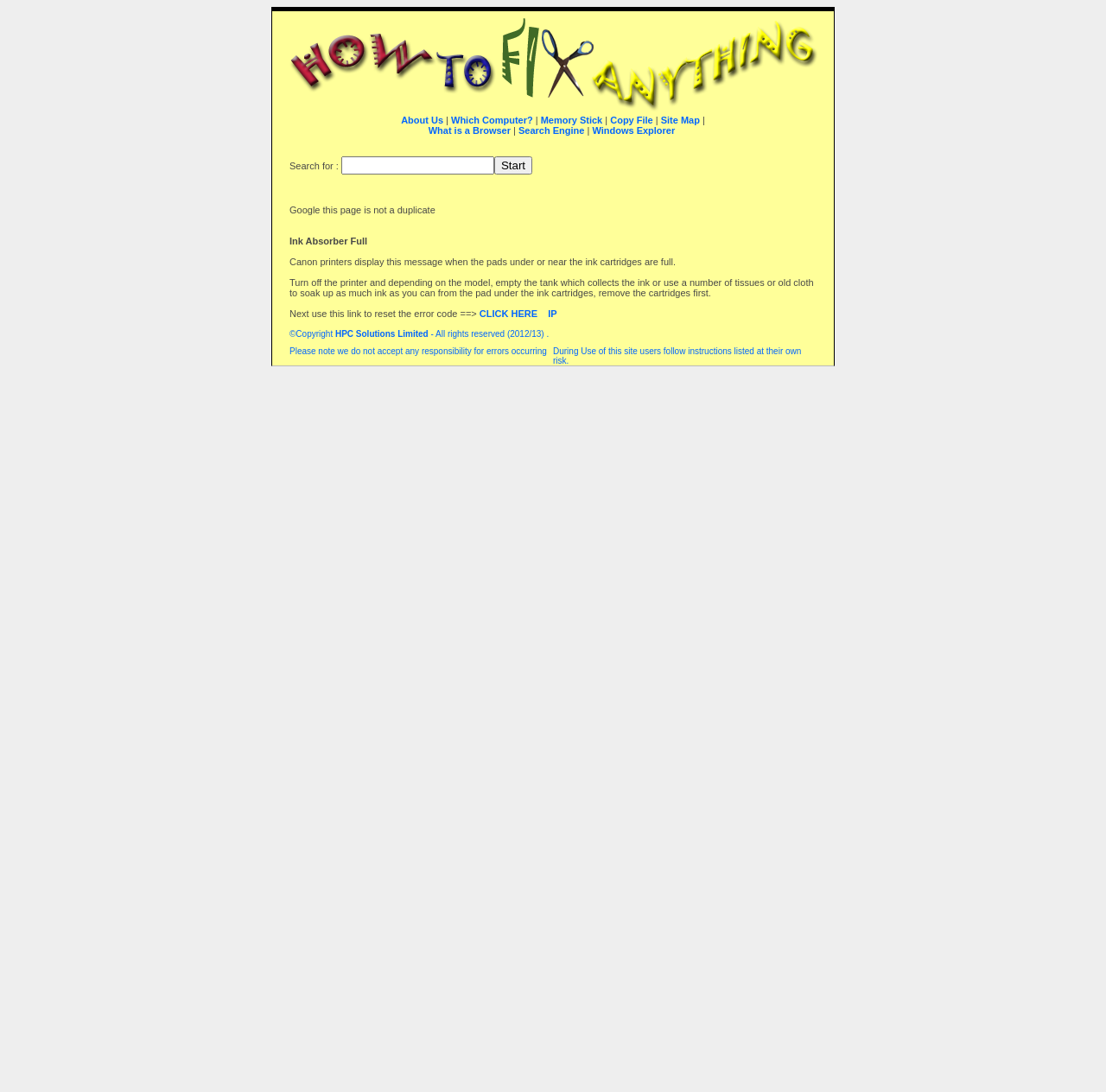Create a full and detailed caption for the entire webpage.

The webpage is about fixing an "Ink Absorber Full" issue with Canon printers. At the top, there is a table with three rows. The first row contains a cell with a link to "How to fix anything" accompanied by an image. The second row has a cell with a list of links to various topics, including "About Us", "Which Computer?", "Memory Stick", "Copy File", "Site Map", "What is a Browser", "Search Engine", and "Windows Explorer". There is also a search bar with a "Start" button.

Below this table, there is a main content area that explains the "Ink Absorber Full" issue. The text describes the problem, provides a solution, and offers a link to reset the error code. The solution involves turning off the printer, emptying the ink tank or using tissues to soak up the ink, and then removing the cartridges.

At the bottom of the page, there is a copyright notice from HPC Solutions Limited, which includes a link to their website. The notice also warns users that they follow instructions at their own risk and that the website is not responsible for any errors that may occur.